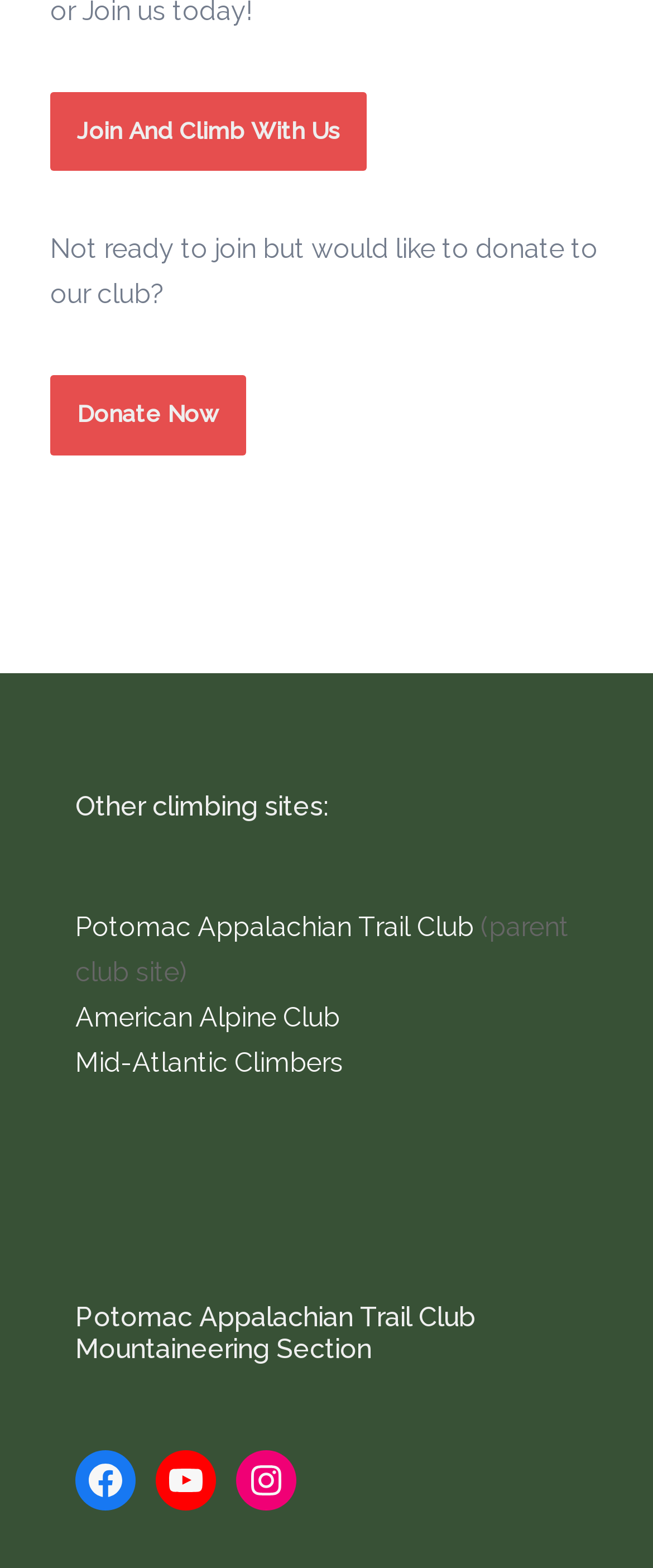Determine the bounding box for the UI element as described: "Privacy Policy". The coordinates should be represented as four float numbers between 0 and 1, formatted as [left, top, right, bottom].

None